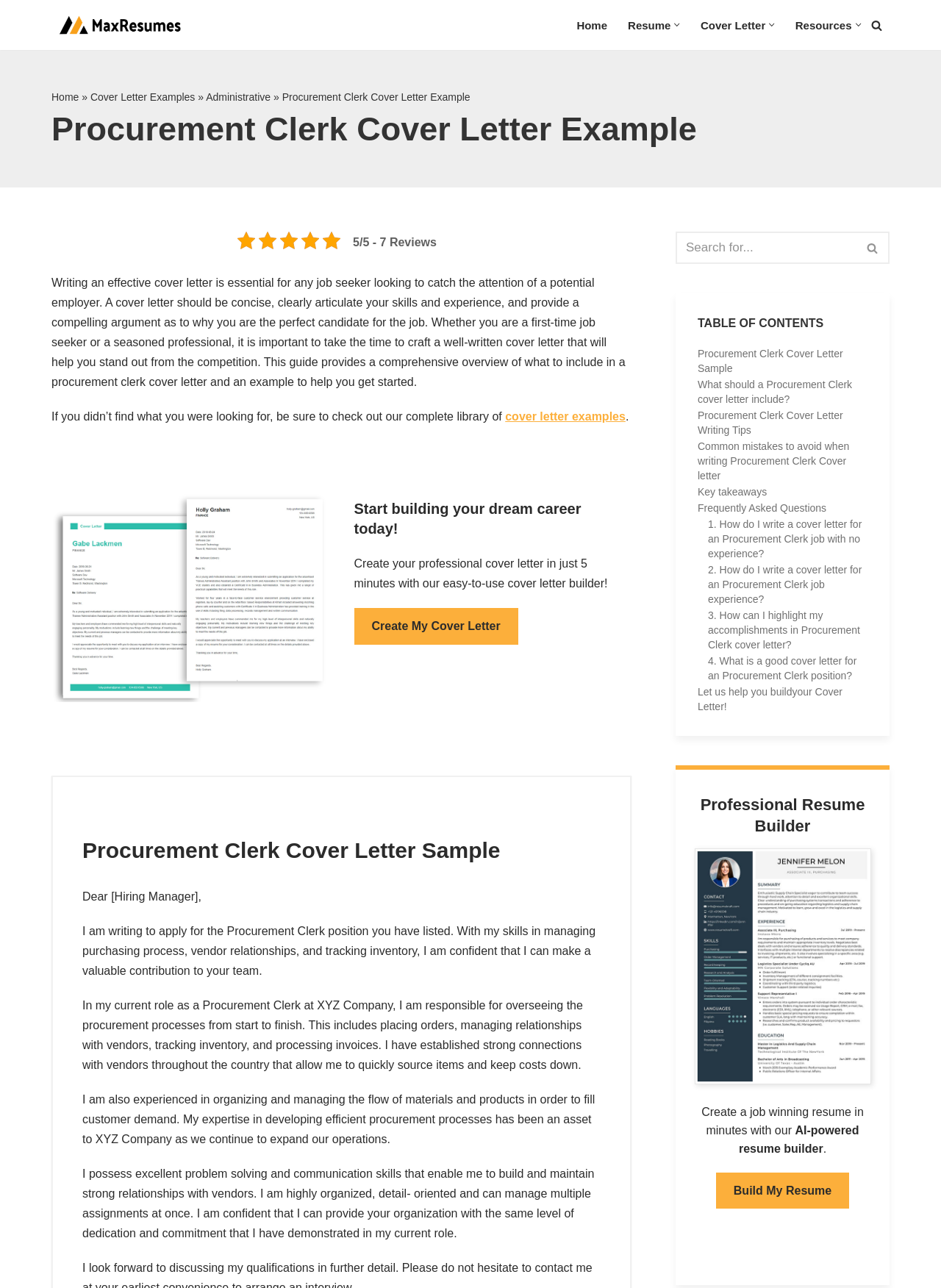What is the call-to-action button text below the cover letter sample?
Kindly offer a comprehensive and detailed response to the question.

I found the call-to-action button text by looking at the link element with the text 'Create My Cover Letter', which is located below the sample cover letter and above the table of contents.